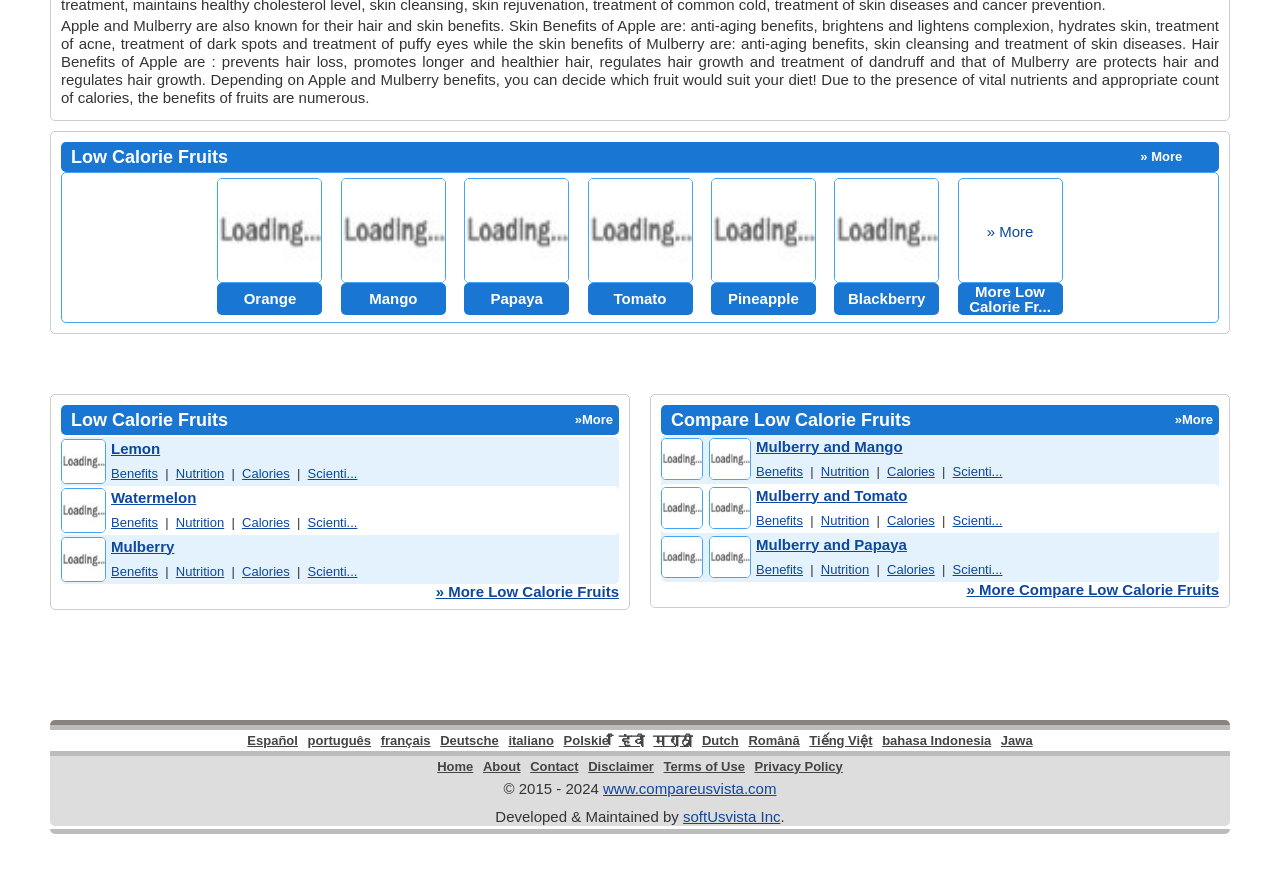Identify the bounding box coordinates for the element that needs to be clicked to fulfill this instruction: "click on the image of Orange". Provide the coordinates in the format of four float numbers between 0 and 1: [left, top, right, bottom].

[0.17, 0.2, 0.252, 0.318]